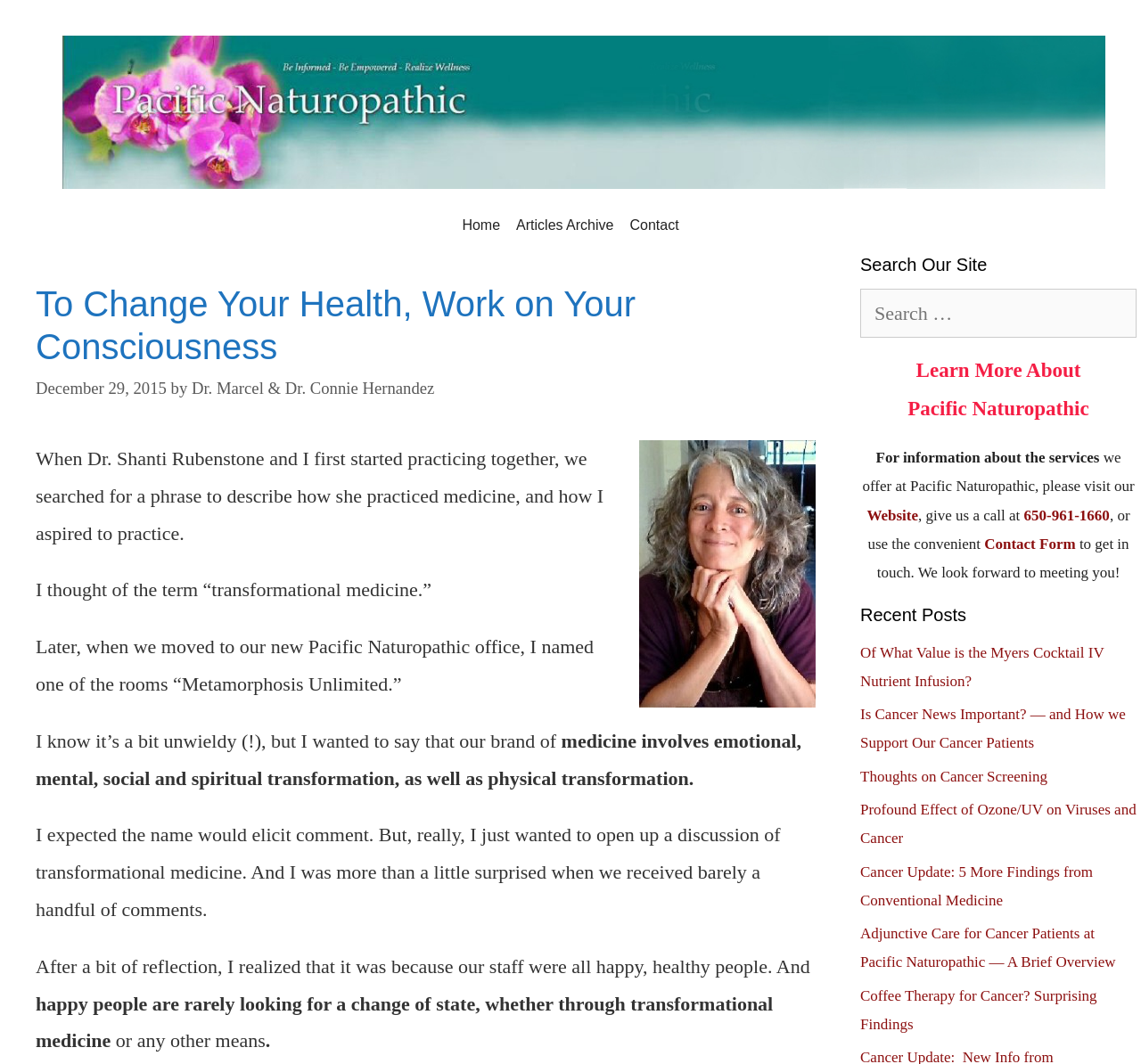Respond to the question below with a single word or phrase: What is the search function for?

Searching the site